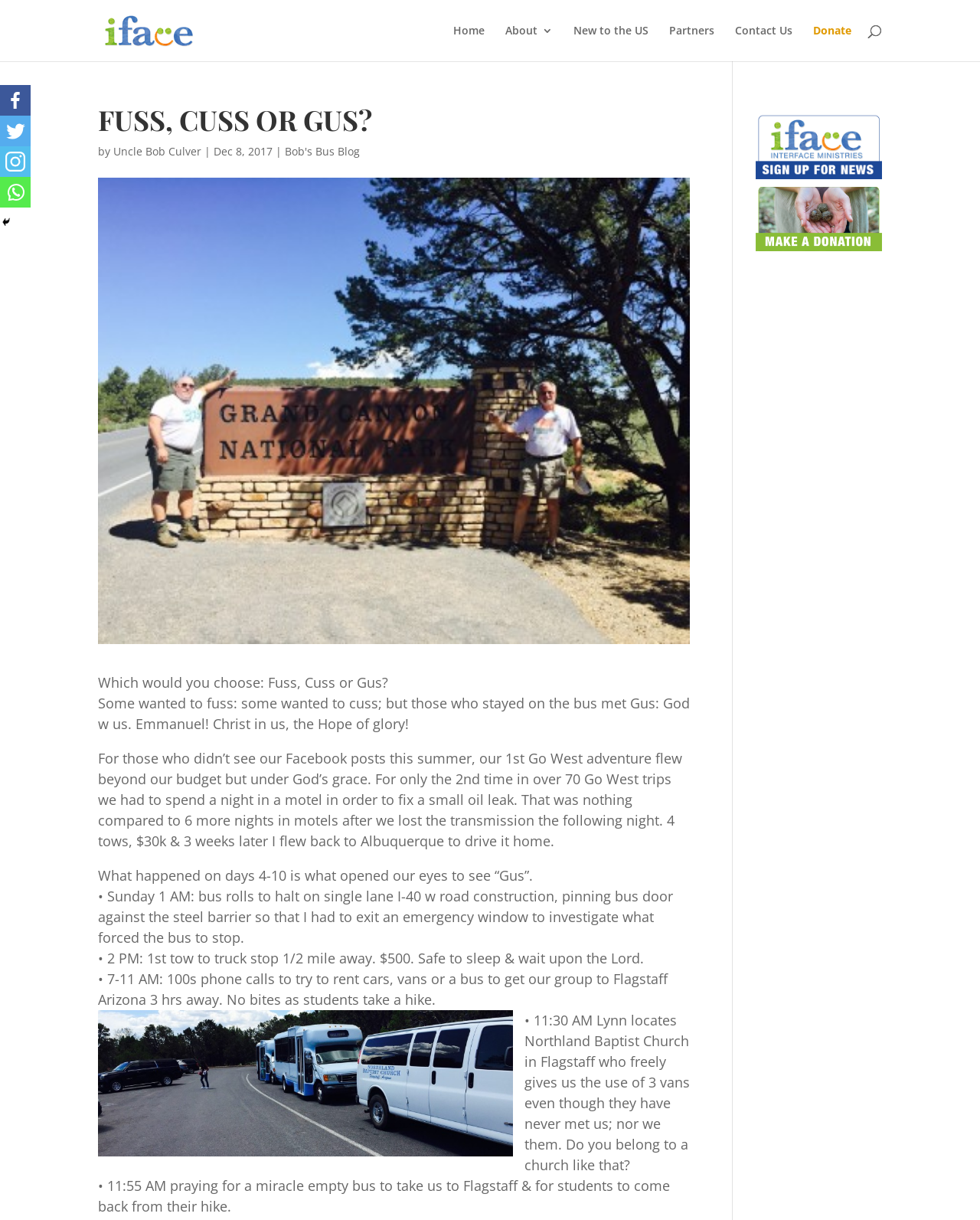Locate the bounding box coordinates of the segment that needs to be clicked to meet this instruction: "Search for something".

[0.1, 0.0, 0.9, 0.001]